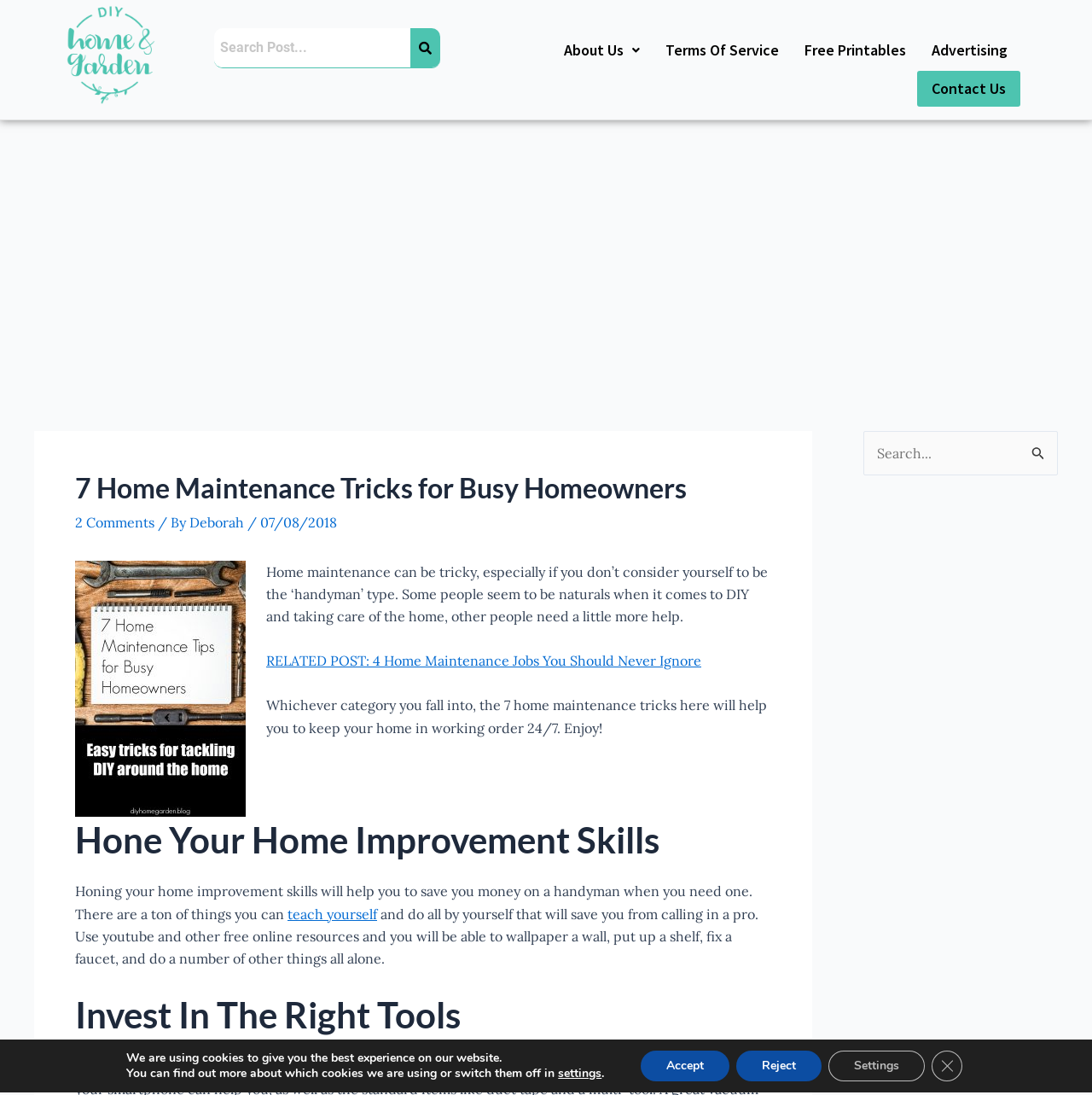Kindly provide the bounding box coordinates of the section you need to click on to fulfill the given instruction: "Read about home maintenance tricks".

[0.069, 0.431, 0.706, 0.461]